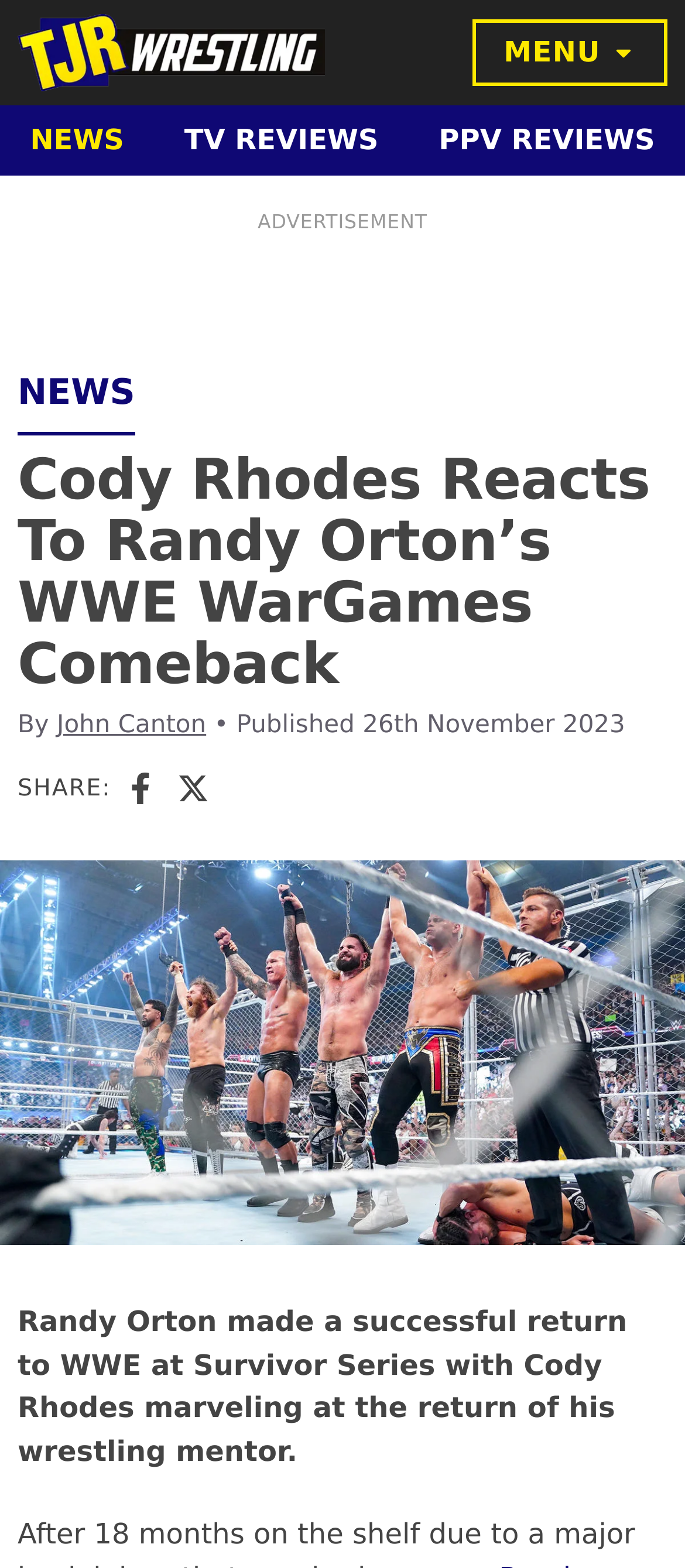Who is the author of the article?
Use the information from the image to give a detailed answer to the question.

The author of the article can be found by looking at the text 'By' followed by the author's name, which is 'John Canton'.